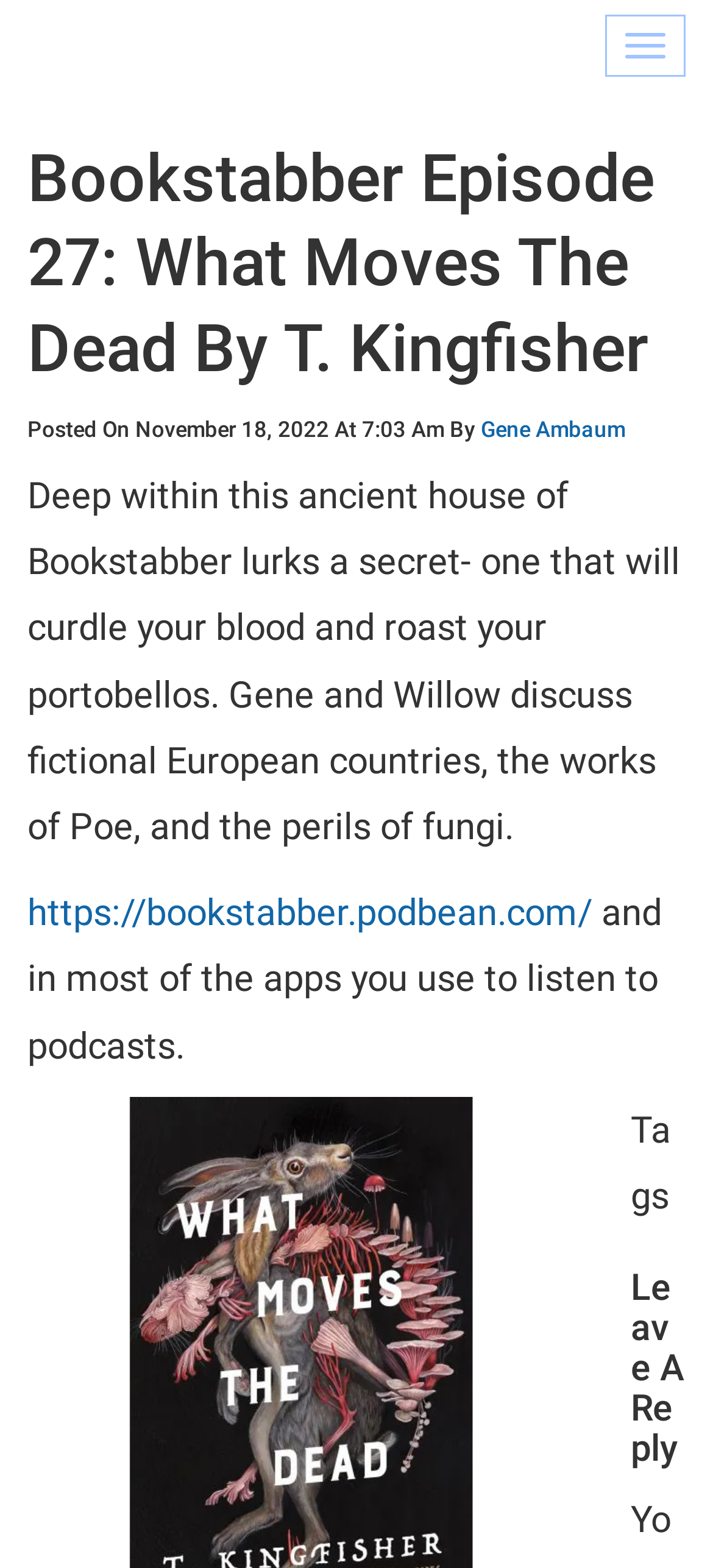What is the purpose of the section at the bottom of the page?
Please provide a full and detailed response to the question.

I found the purpose of the section at the bottom of the page by looking at the heading that says 'Leave A Reply'. This heading is located at the bottom of the page and suggests that this section is for users to leave comments or replies to the episode.